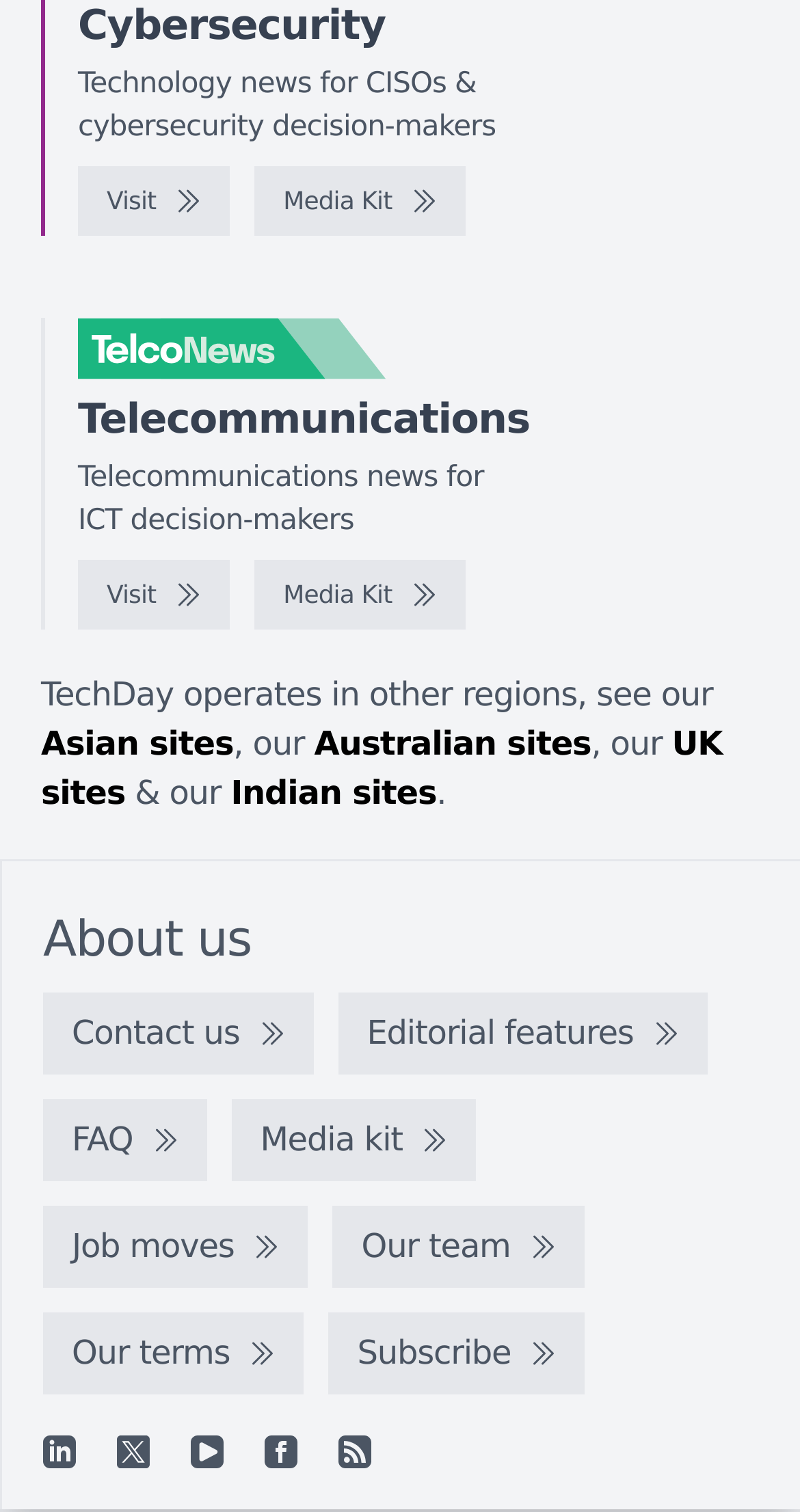Predict the bounding box of the UI element based on the description: "Media kit". The coordinates should be four float numbers between 0 and 1, formatted as [left, top, right, bottom].

[0.289, 0.727, 0.596, 0.781]